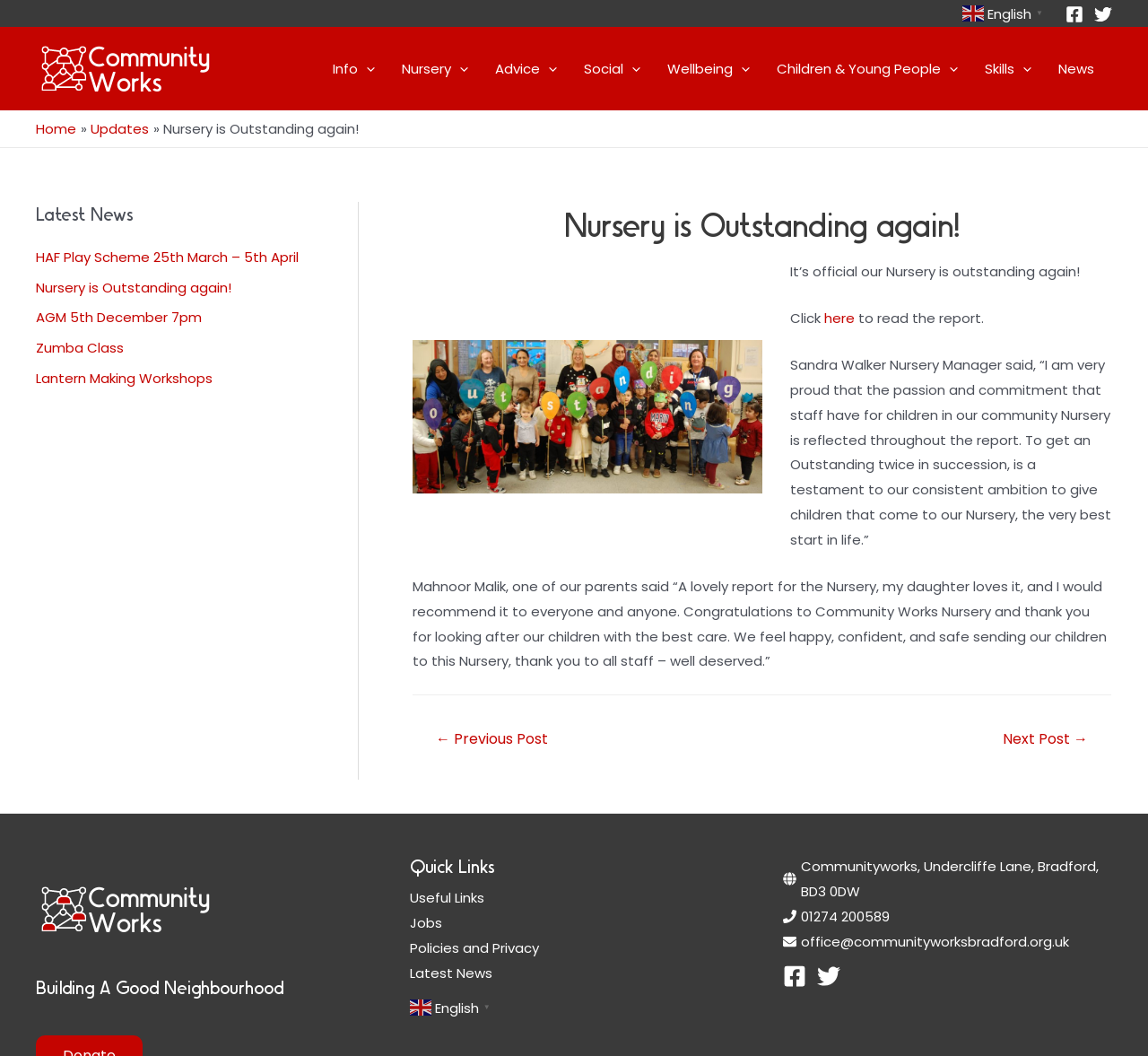Please identify the bounding box coordinates of the clickable element to fulfill the following instruction: "Click the Facebook link". The coordinates should be four float numbers between 0 and 1, i.e., [left, top, right, bottom].

[0.928, 0.005, 0.944, 0.022]